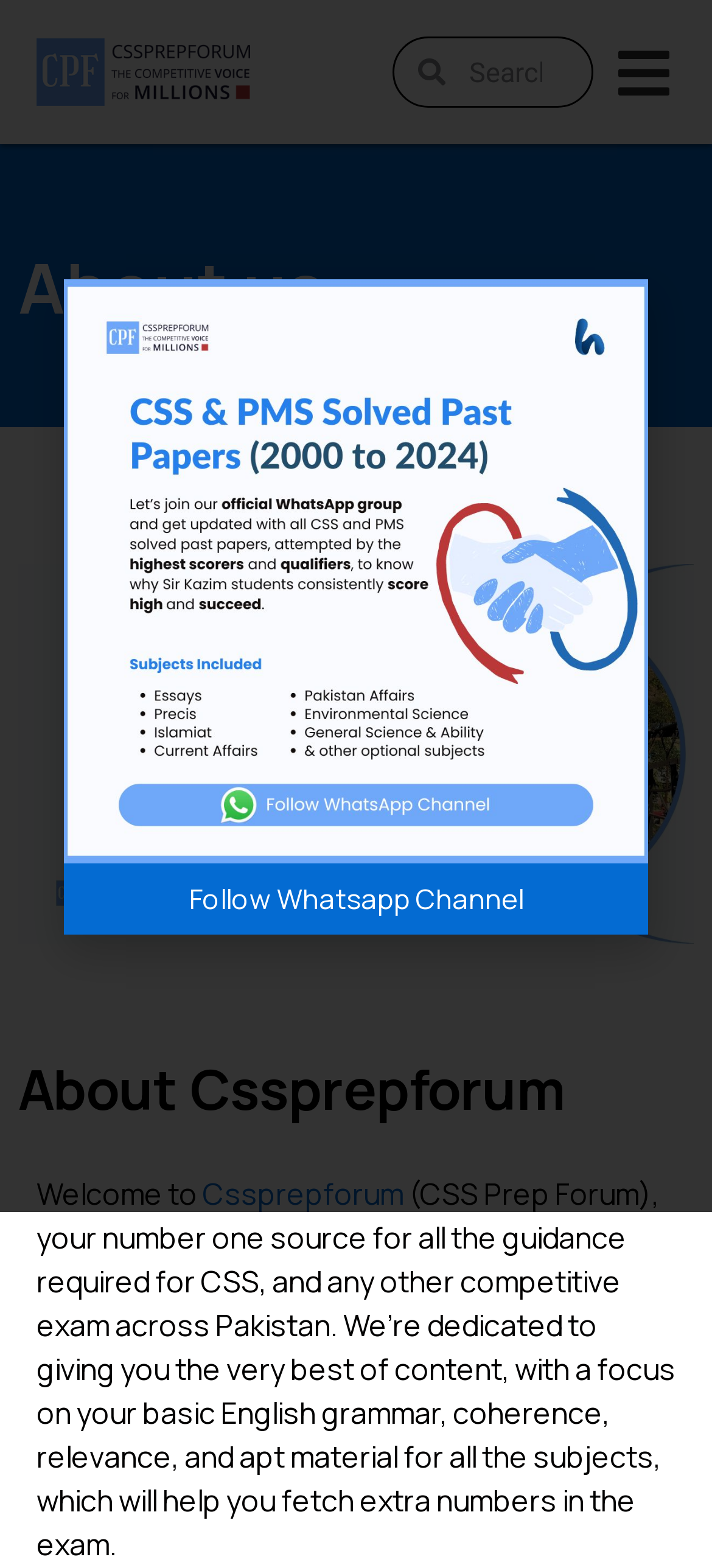Respond to the question below with a single word or phrase:
What is the purpose of the search box?

To search